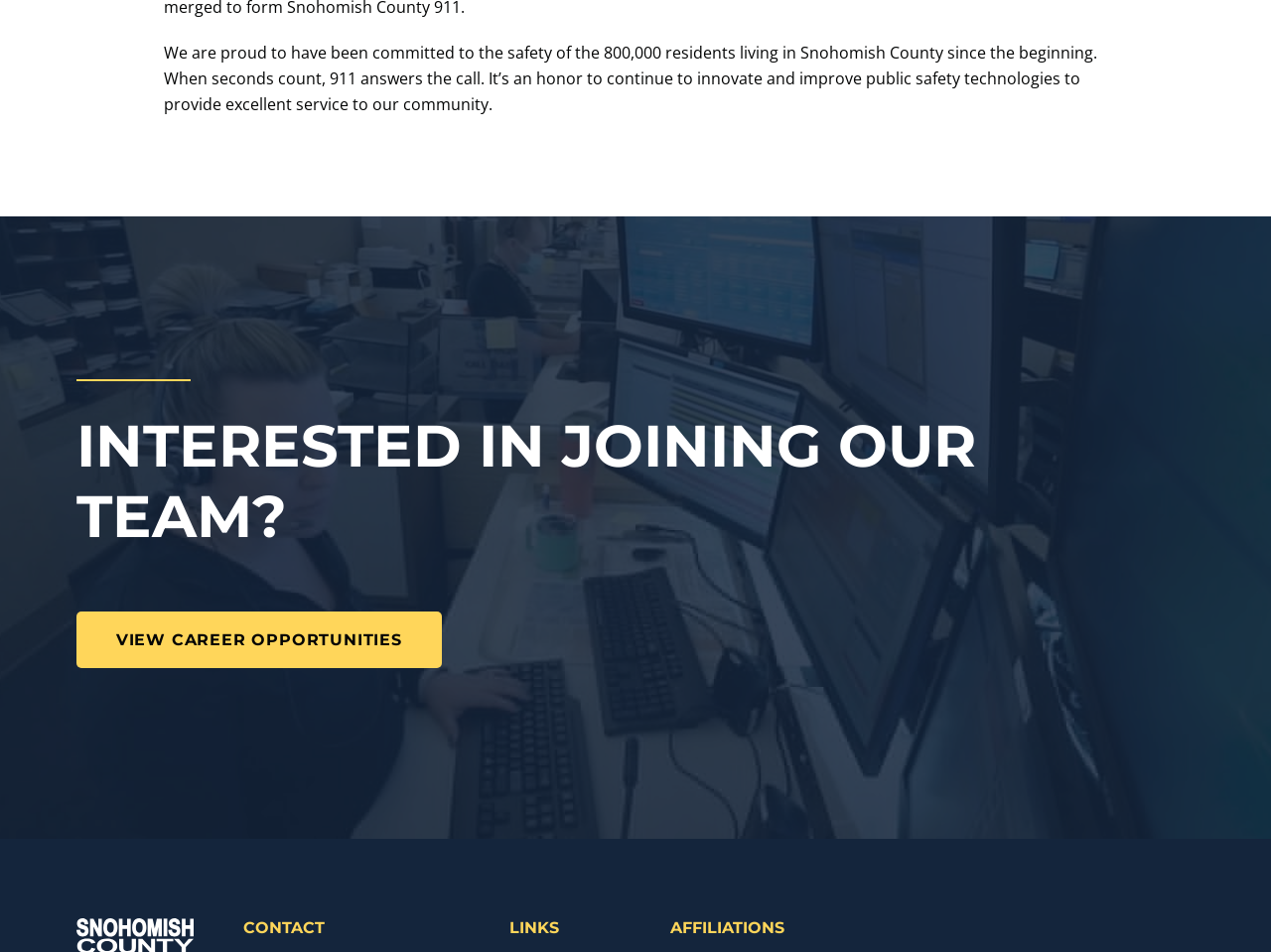From the webpage screenshot, predict the bounding box coordinates (top-left x, top-left y, bottom-right x, bottom-right y) for the UI element described here: Public Records

[0.401, 0.626, 0.48, 0.646]